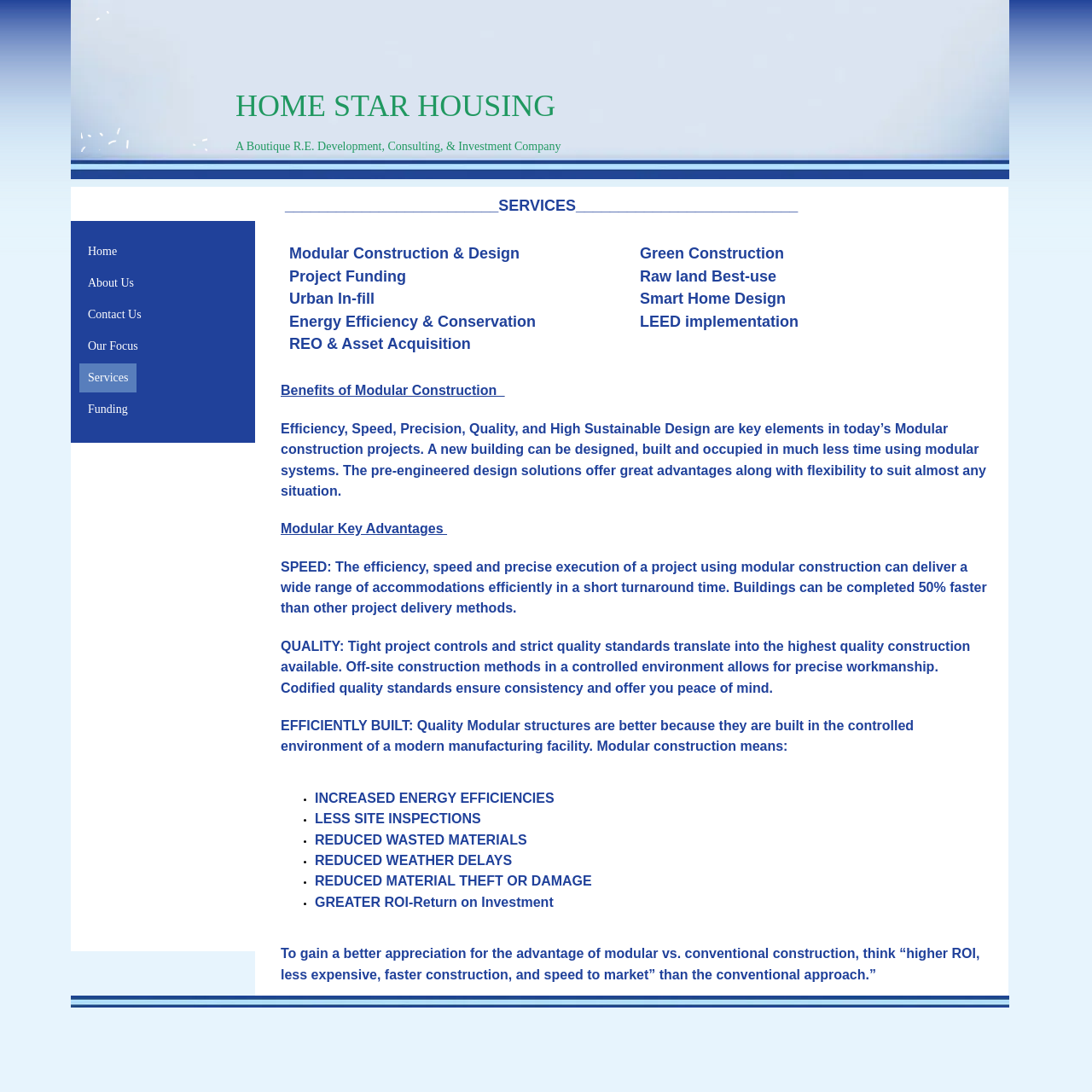Illustrate the webpage's structure and main components comprehensively.

The webpage is about Home Star Housing, a boutique real estate development, consulting, and investment company. At the top, there is a header section with the company name and a tagline. Below the header, there is a main navigation menu with links to different sections of the website, including Home, About Us, Contact Us, Our Focus, Services, and Funding.

The main content of the page is divided into two columns. The left column has a heading "SERVICES" and lists several services offered by the company, including Modular Construction & Design, Project Funding, Urban In-fill, Energy Efficiency & Conservation, REO & Asset Acquisition, Green Construction, Raw land Best-use, Smart Home Design, and LEED implementation.

The right column has a section dedicated to the benefits of Modular Construction, with a heading "Benefits of Modular Construction" and a brief description of the advantages of modular construction. Below this, there are several paragraphs of text explaining the key advantages of modular construction, including speed, quality, and efficiency. There is also a list of bullet points highlighting the benefits of modular construction, such as increased energy efficiencies, less site inspections, reduced wasted materials, reduced weather delays, reduced material theft or damage, and greater ROI.

At the bottom of the page, there is a footer section with some additional information.